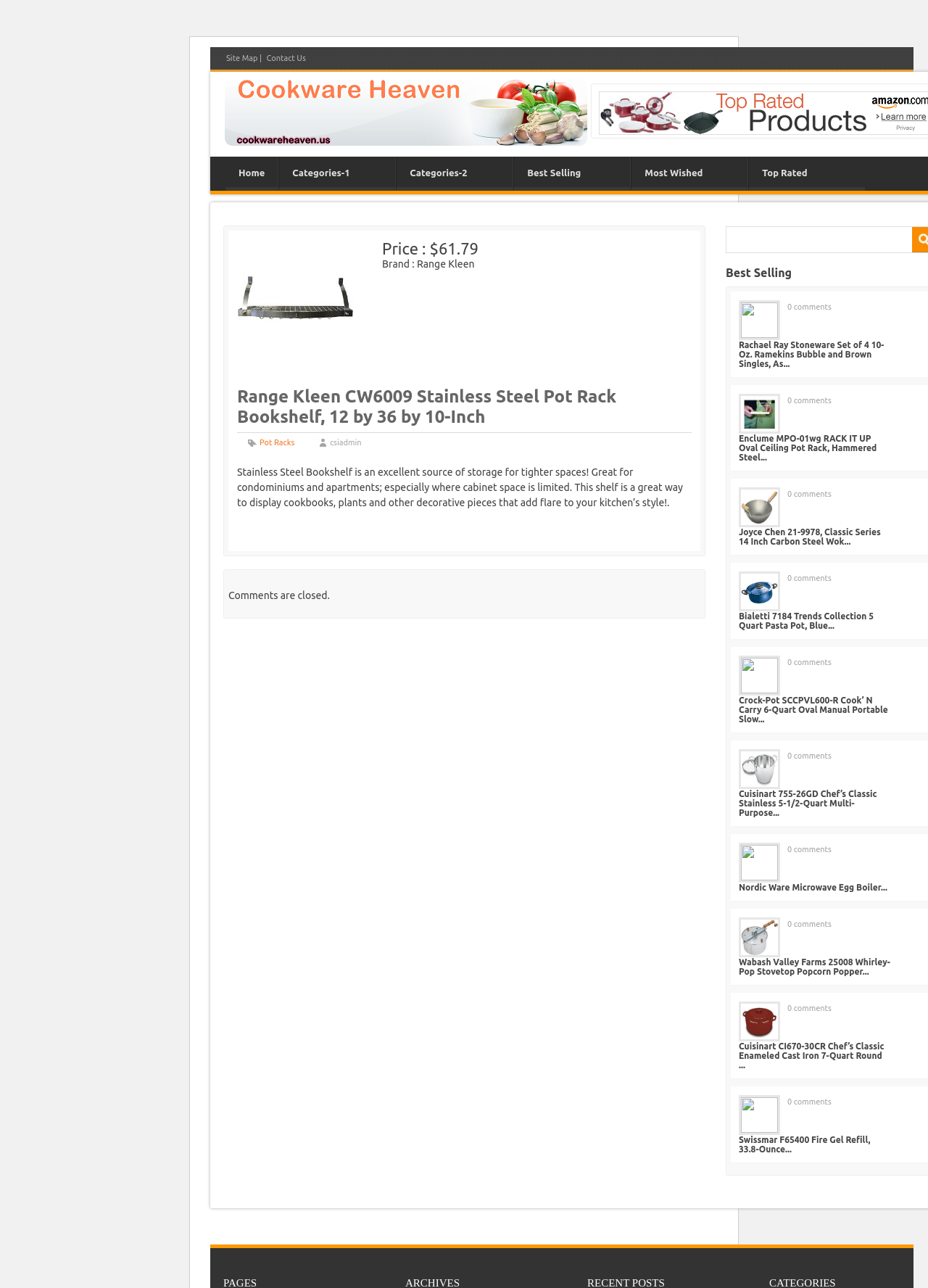Please examine the image and answer the question with a detailed explanation:
How much does the product cost?

I found the price of the product by looking at the StaticText element with the text 'Price : $61.79' at coordinates [0.412, 0.186, 0.516, 0.2]. This element is located near the product title and brand, indicating that it is related to the product information.